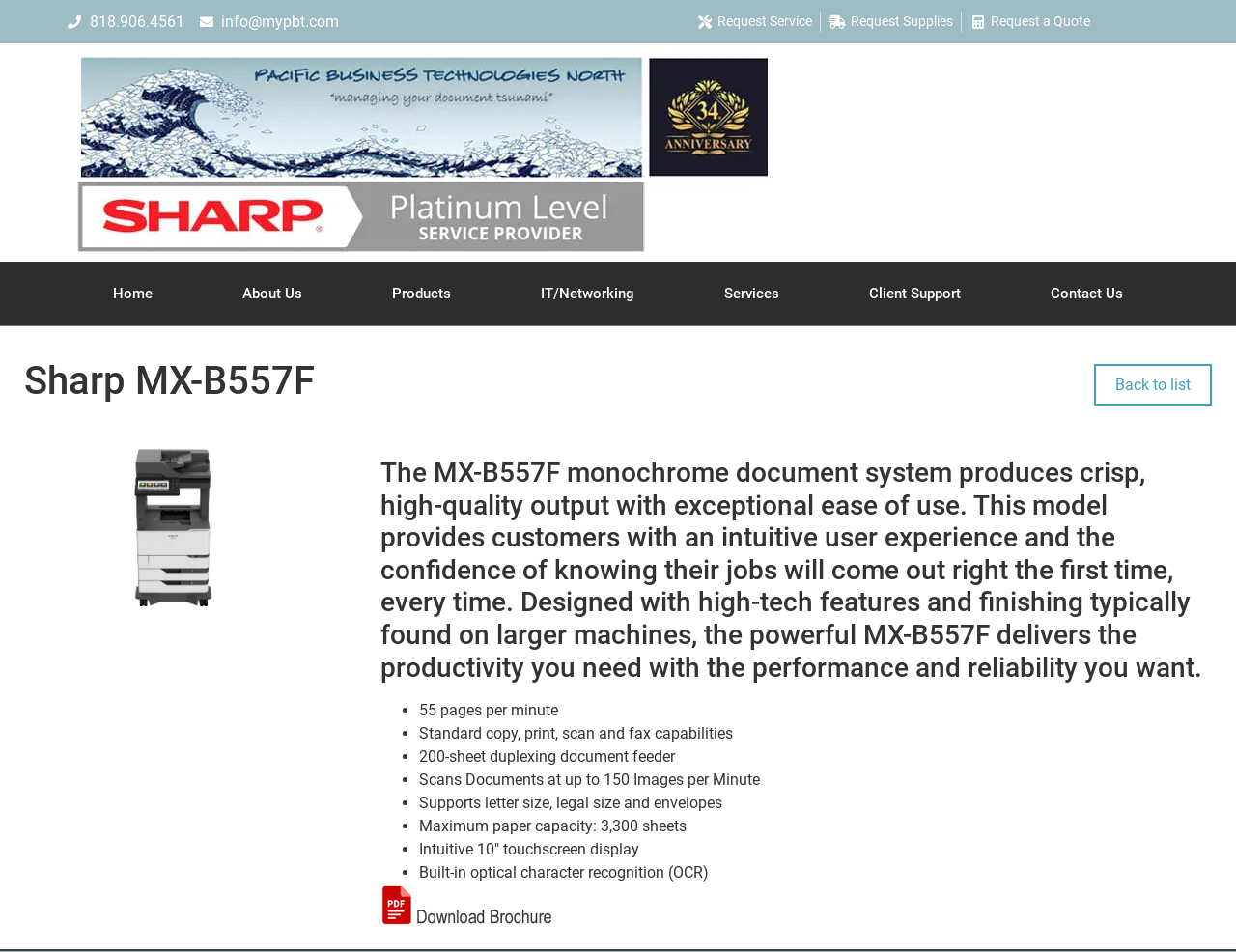What is the phone number to contact?
Provide an in-depth answer to the question, covering all aspects.

I found the phone number by looking at the top section of the webpage, where there are several links and contact information. The phone number is listed as '818.906.4561'.